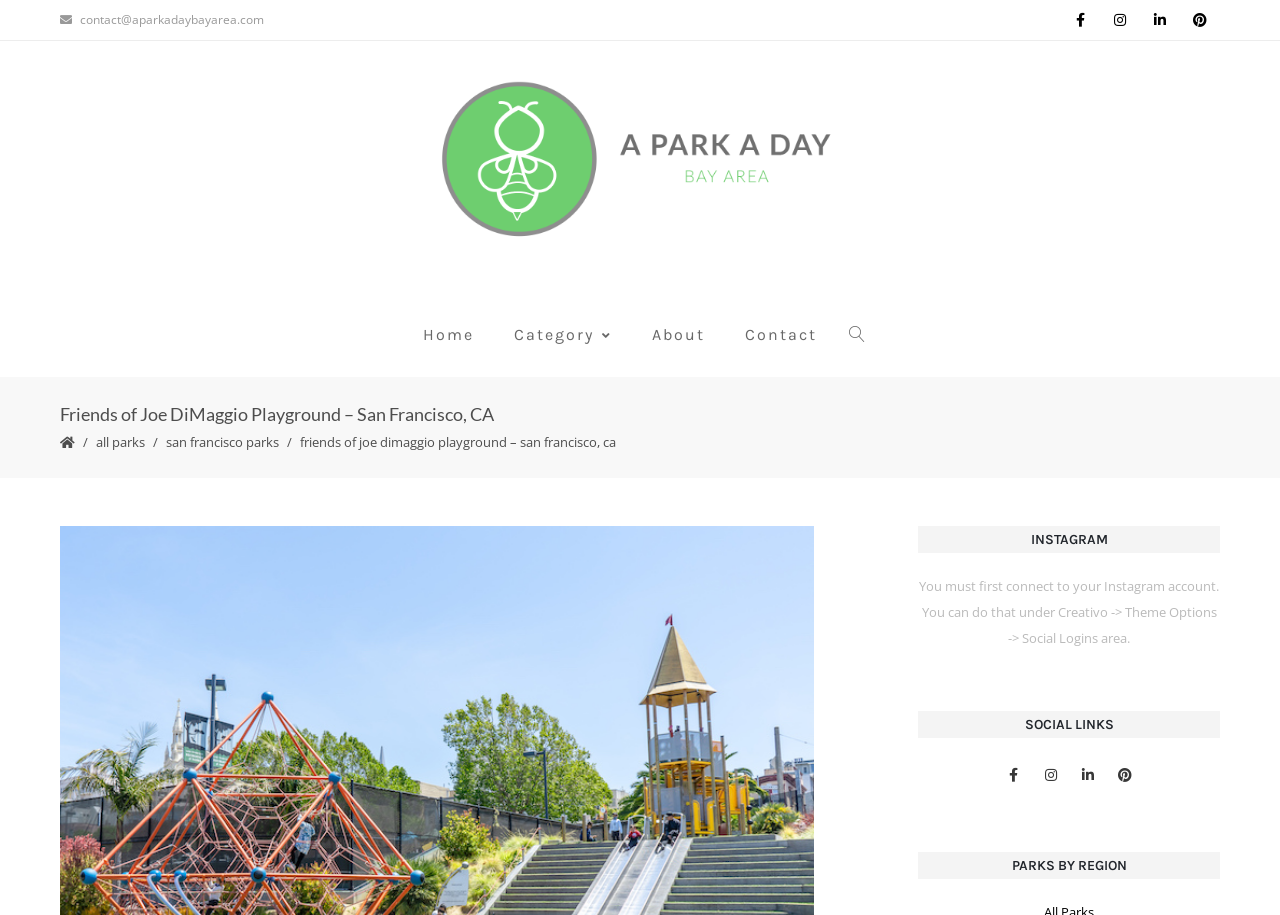Identify the bounding box coordinates for the element that needs to be clicked to fulfill this instruction: "contact us". Provide the coordinates in the format of four float numbers between 0 and 1: [left, top, right, bottom].

[0.047, 0.008, 0.206, 0.036]